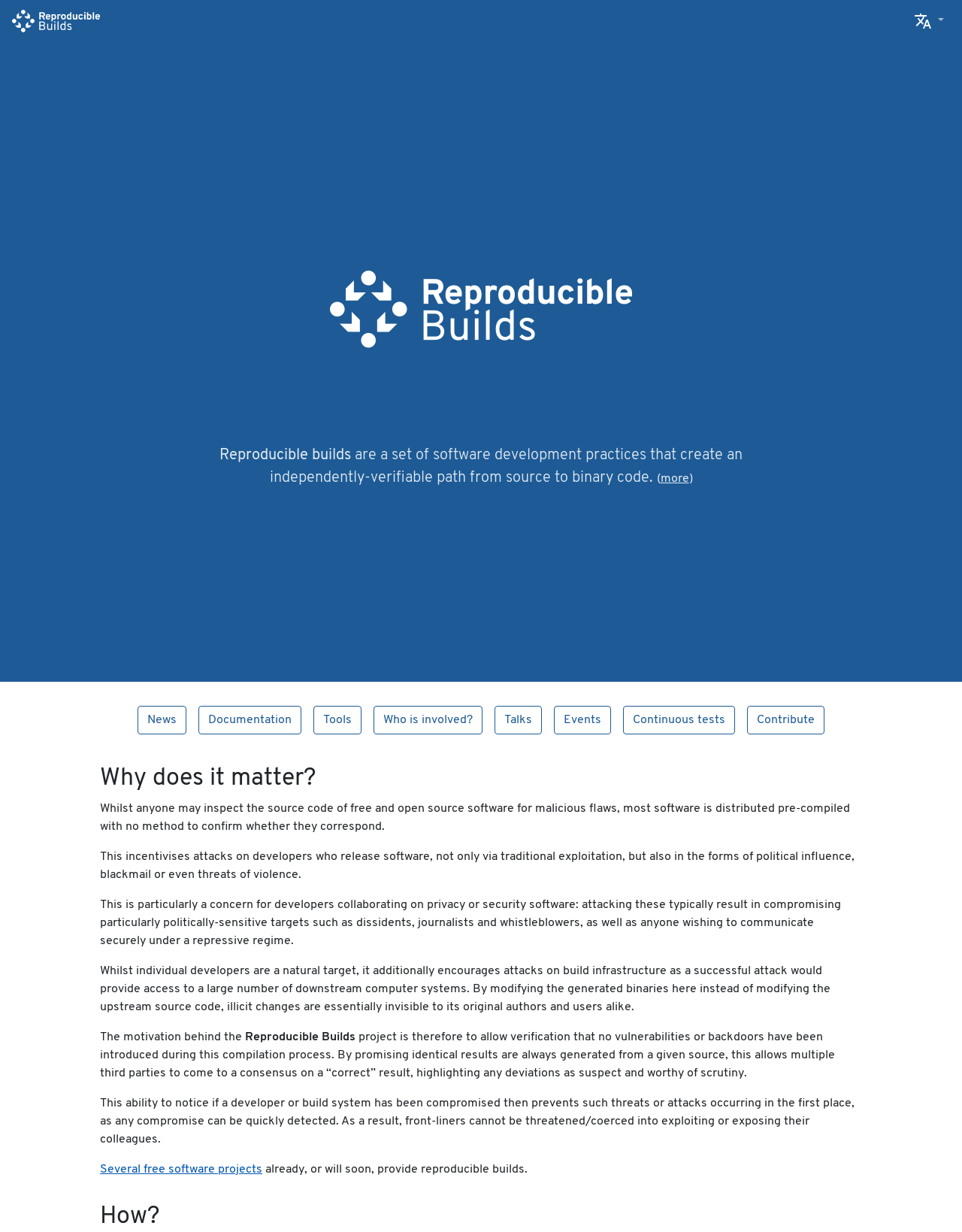What is the language of the webpage content?
Examine the image and provide an in-depth answer to the question.

Based on the webpage content, I determined that the language used is English, as evident from the text and sentences used throughout the webpage.